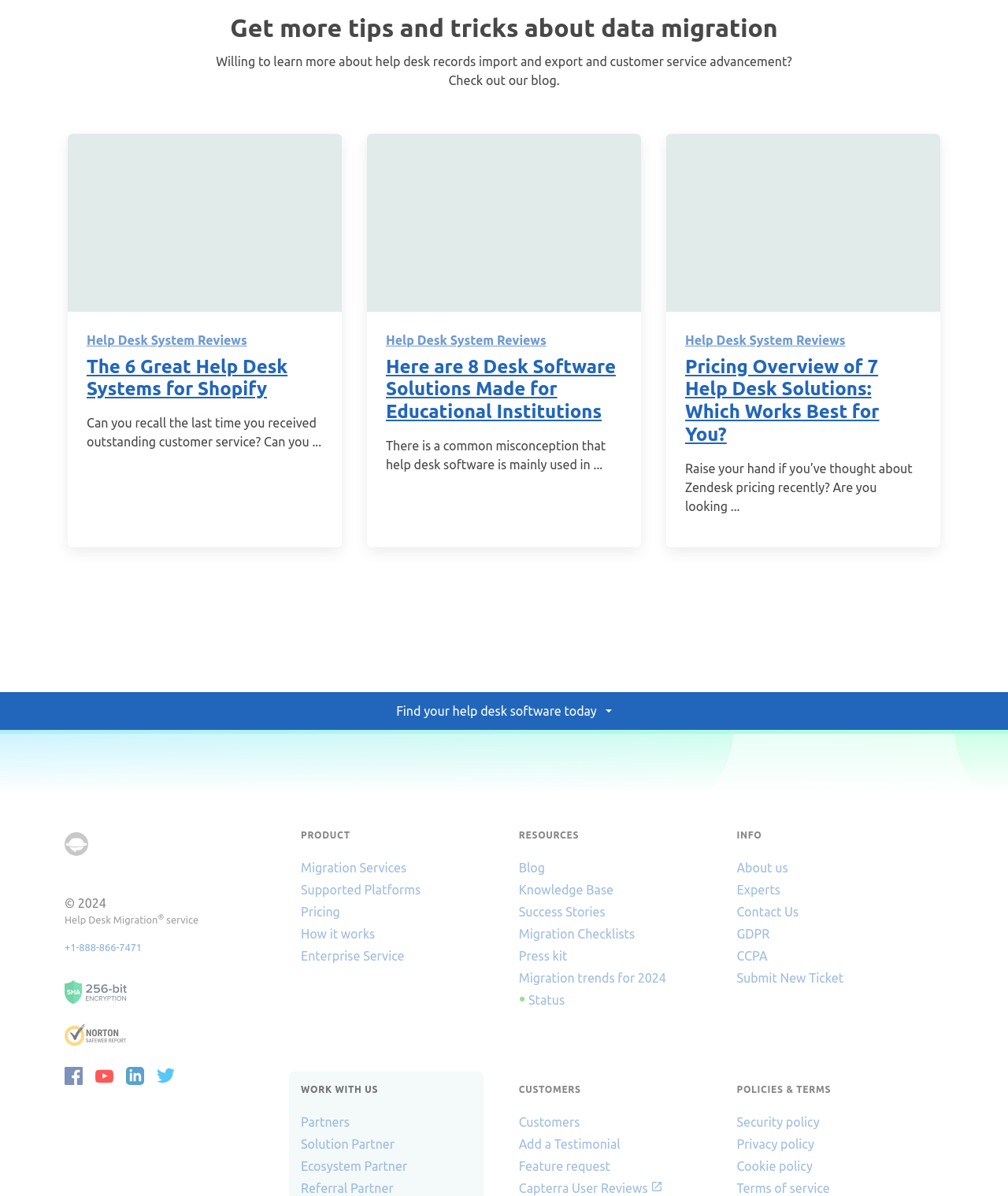Determine the bounding box for the described UI element: "Solution Partner".

[0.298, 0.95, 0.391, 0.962]